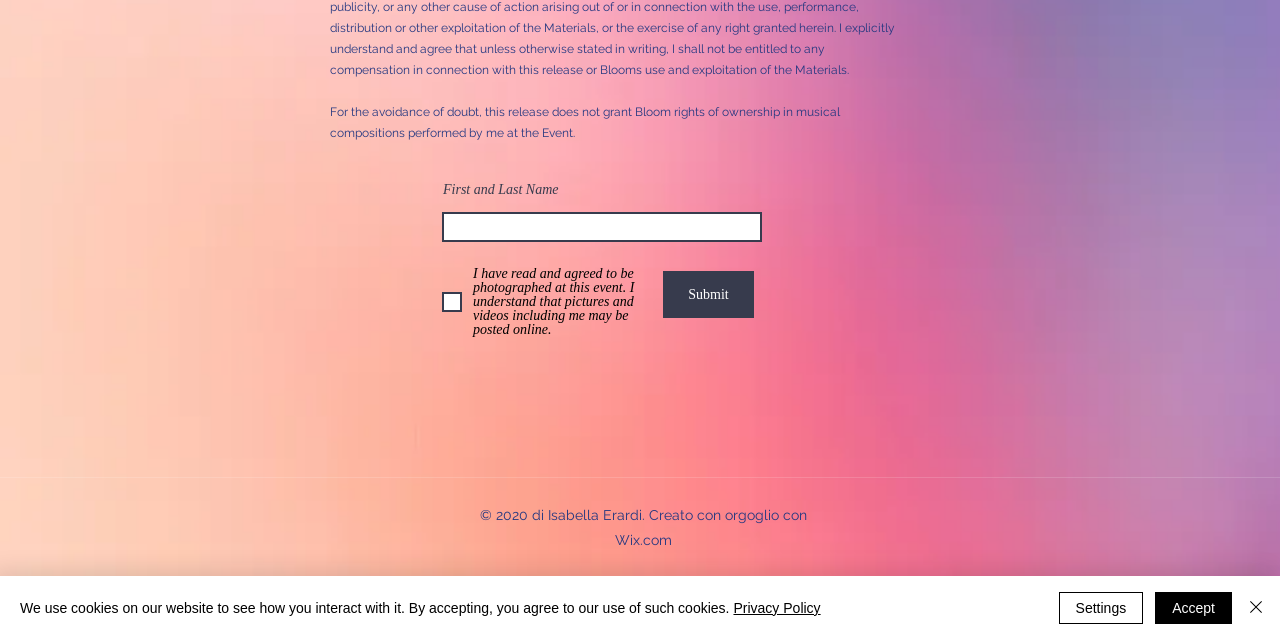Return the bounding box coordinates of the UI element that corresponds to this description: "Privacy Policy". The coordinates must be given as four float numbers in the range of 0 and 1, [left, top, right, bottom].

[0.573, 0.937, 0.641, 0.962]